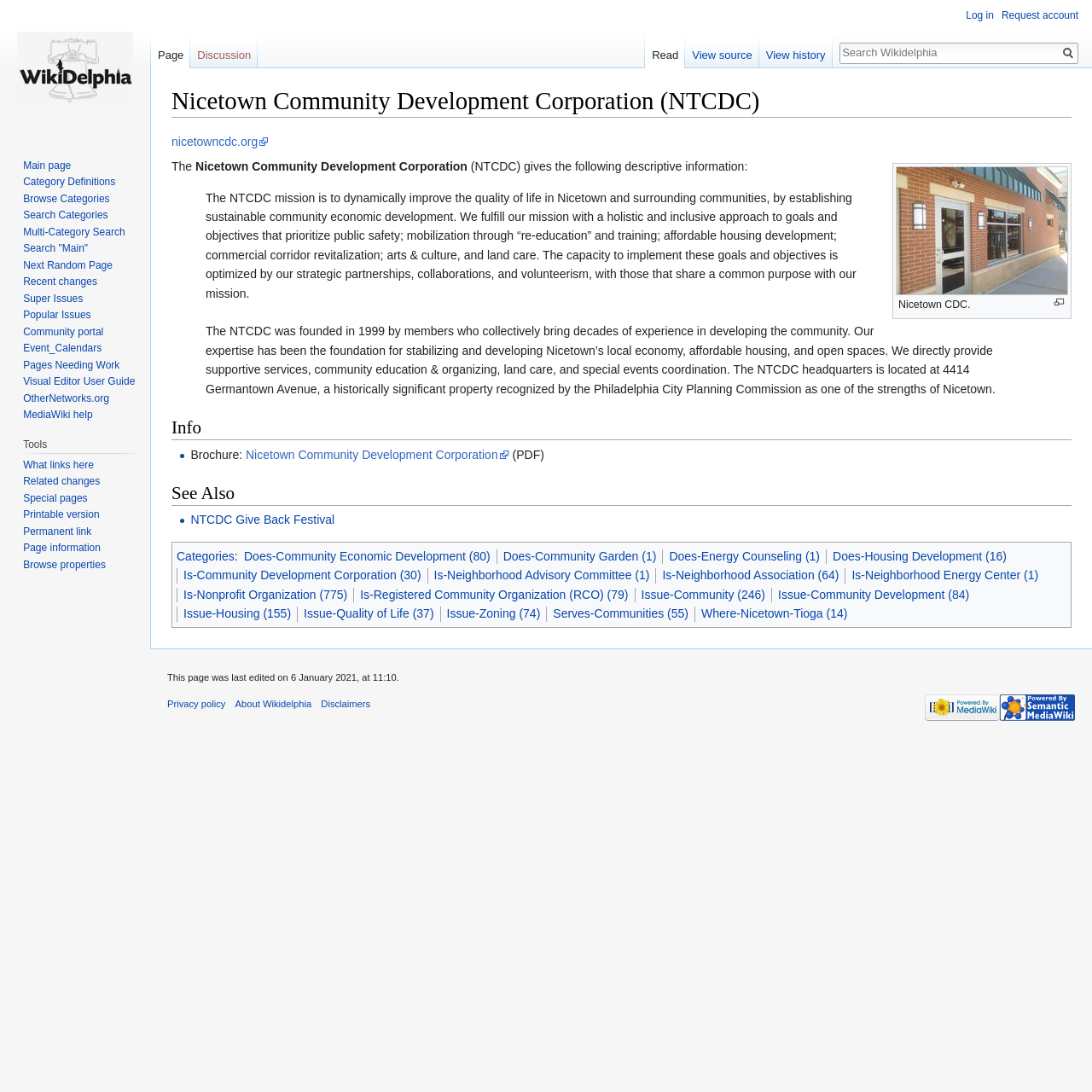Where is the Nicetown Community Development Corporation headquarters located?
Kindly offer a detailed explanation using the data available in the image.

As mentioned in the second blockquote text, the Nicetown Community Development Corporation headquarters is located at 4414 Germantown Avenue, a historically significant property recognized by the Philadelphia City Planning Commission as one of the strengths of Nicetown.